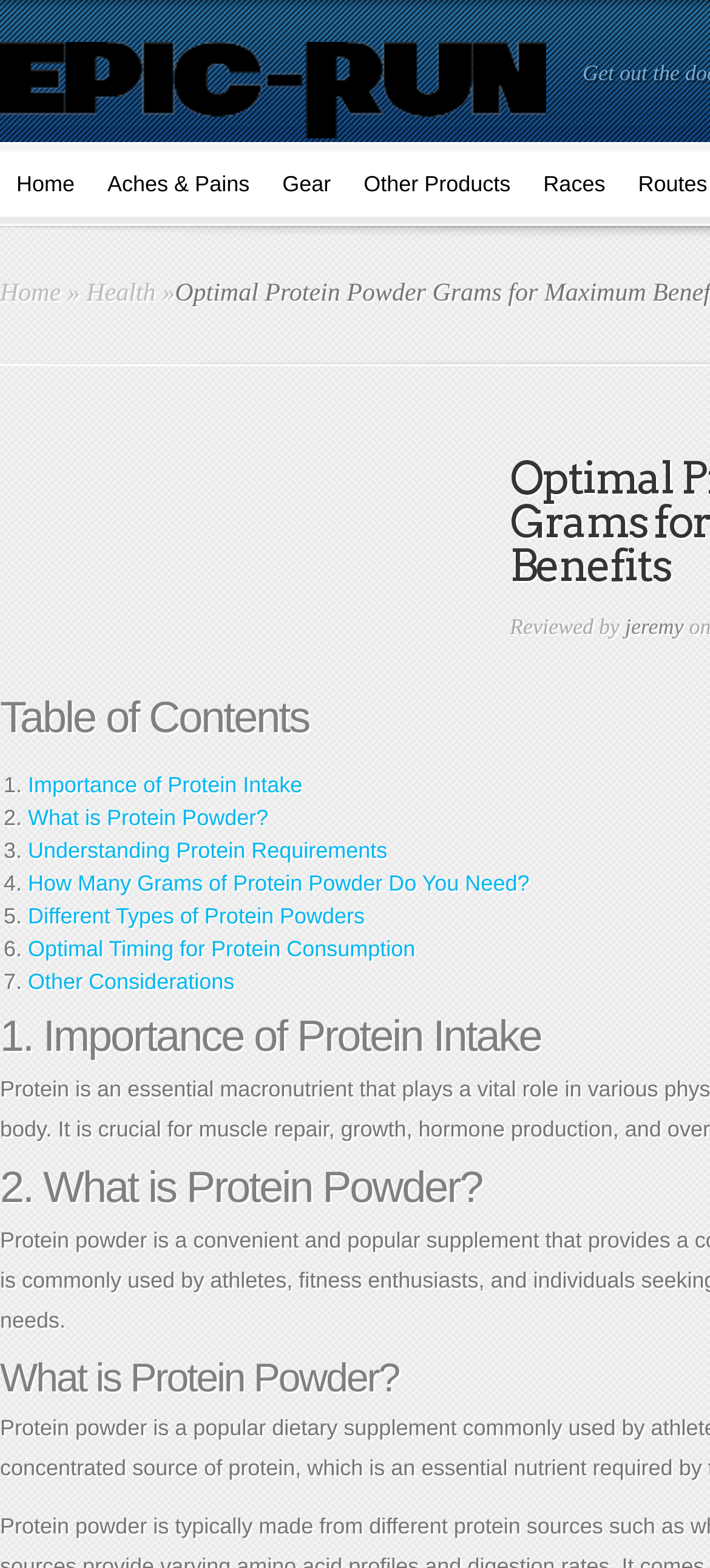Please provide a one-word or phrase answer to the question: 
How many navigation links are at the top of the webpage?

5